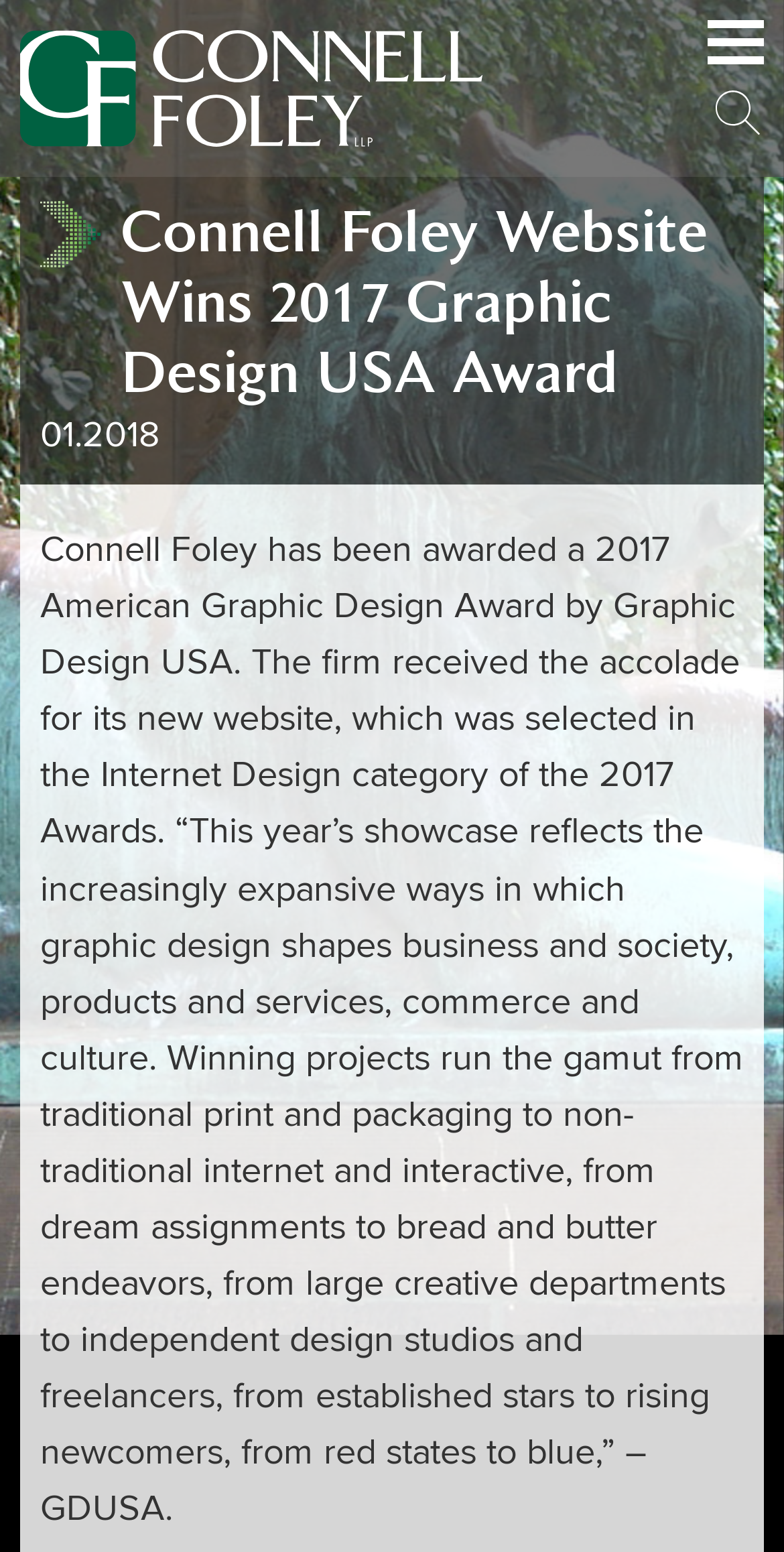Locate the UI element that matches the description A Very Scary Snapshot in the webpage screenshot. Return the bounding box coordinates in the format (top-left x, top-left y, bottom-right x, bottom-right y), with values ranging from 0 to 1.

None